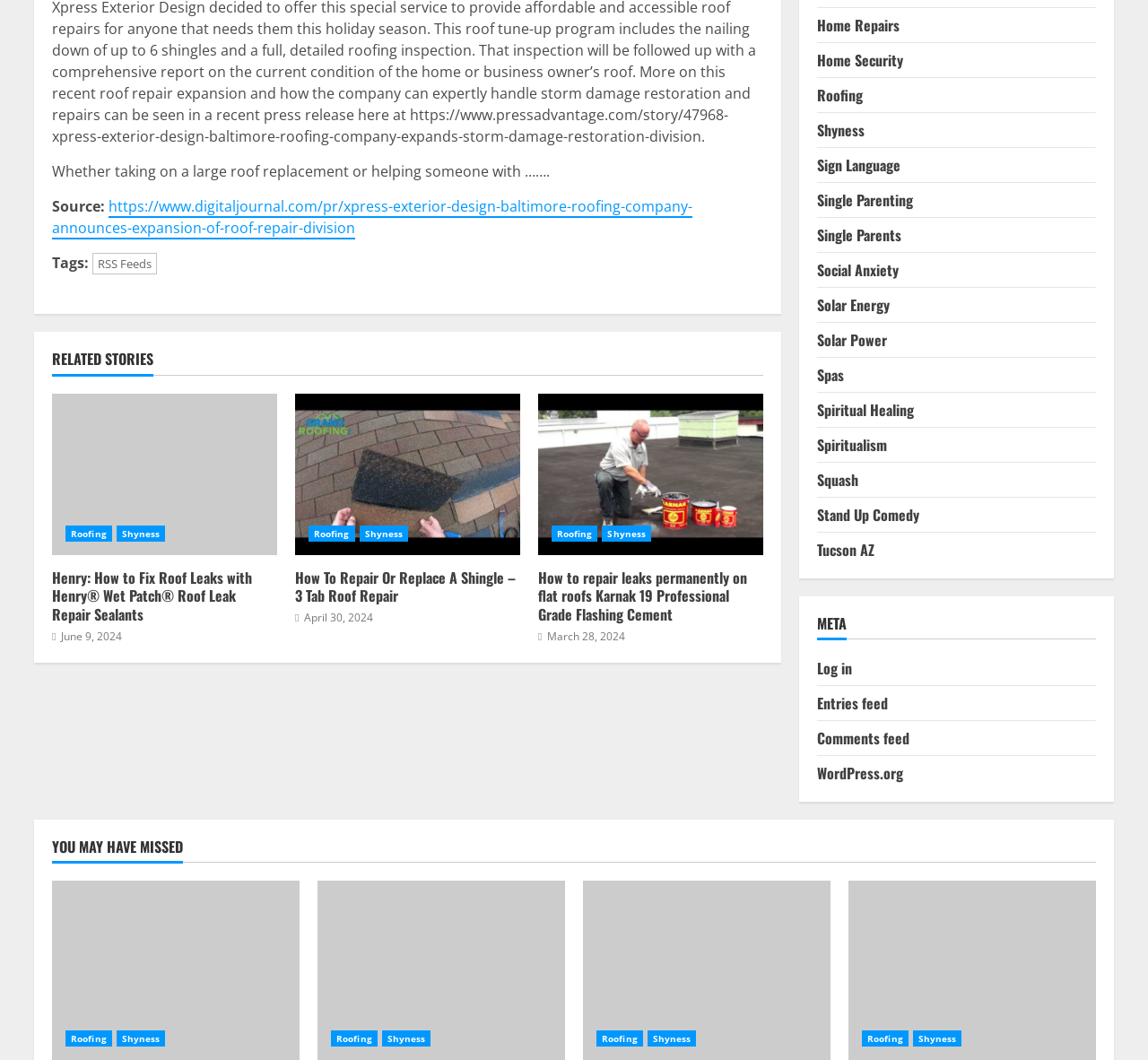Determine the bounding box coordinates of the region that needs to be clicked to achieve the task: "Click on 'Roofing'".

[0.057, 0.495, 0.097, 0.511]